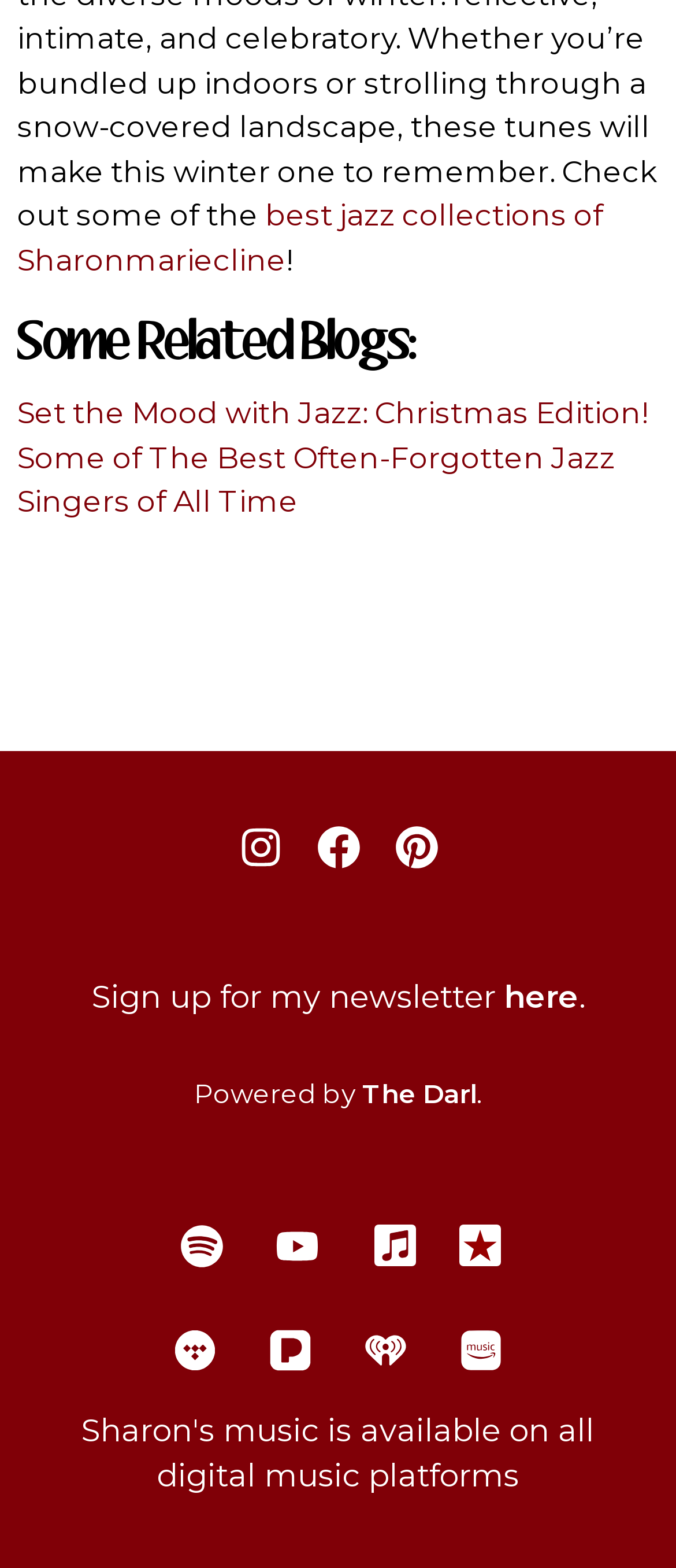Determine the bounding box coordinates of the section I need to click to execute the following instruction: "Check out the Youtube channel". Provide the coordinates as four float numbers between 0 and 1, i.e., [left, top, right, bottom].

[0.4, 0.778, 0.477, 0.811]